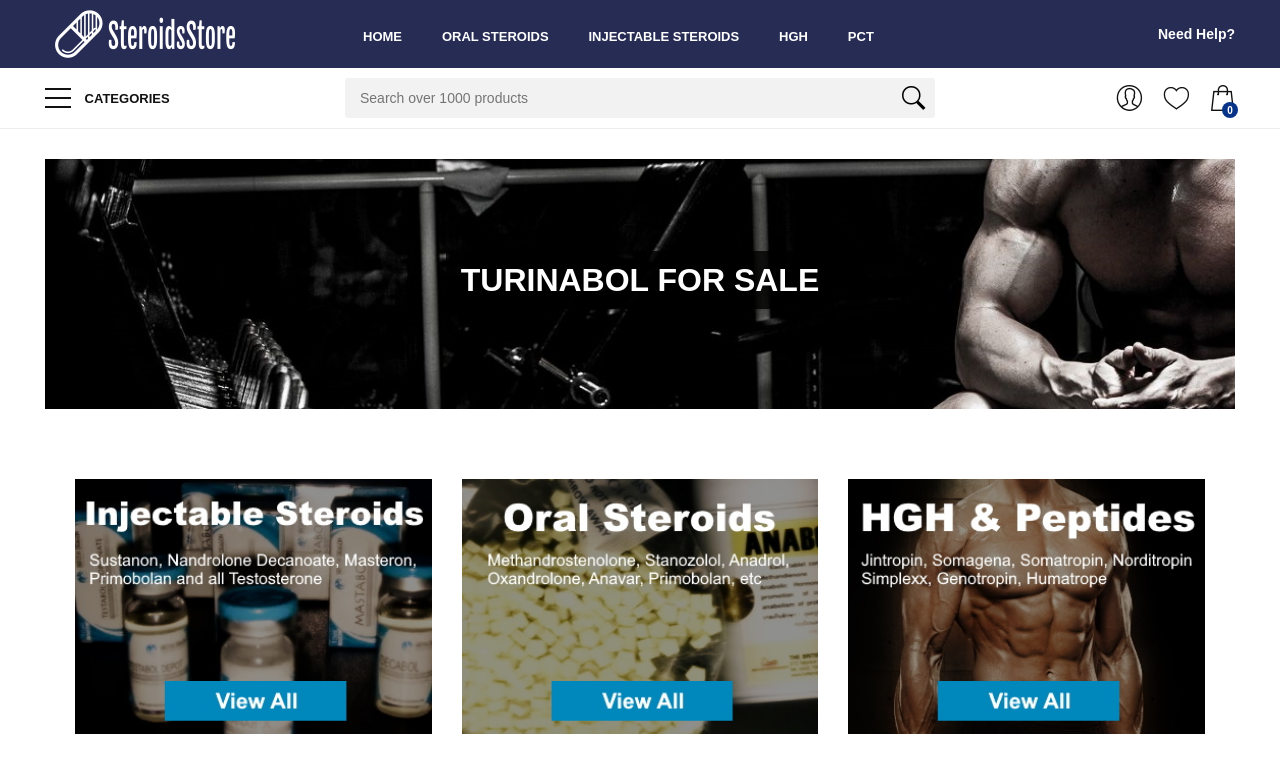Provide the bounding box coordinates, formatted as (top-left x, top-left y, bottom-right x, bottom-right y), with all values being floating point numbers between 0 and 1. Identify the bounding box of the UI element that matches the description: Oral Steroids

[0.331, 0.0, 0.443, 0.088]